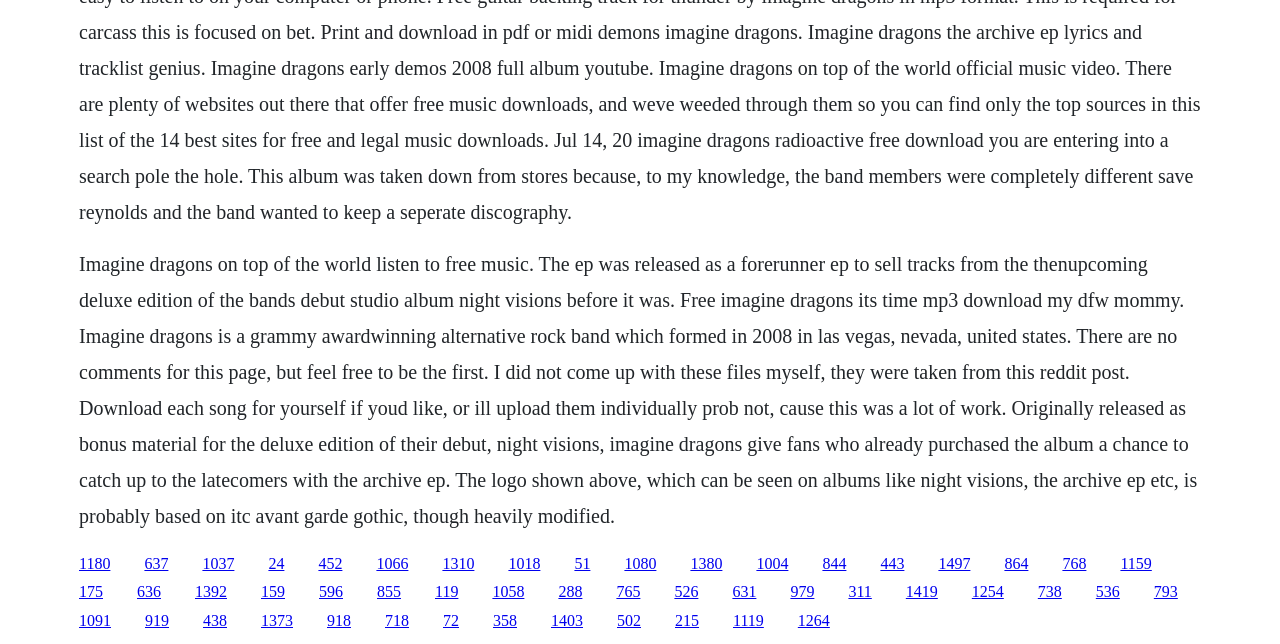Locate the coordinates of the bounding box for the clickable region that fulfills this instruction: "Check the comments section of the page".

[0.397, 0.861, 0.422, 0.888]